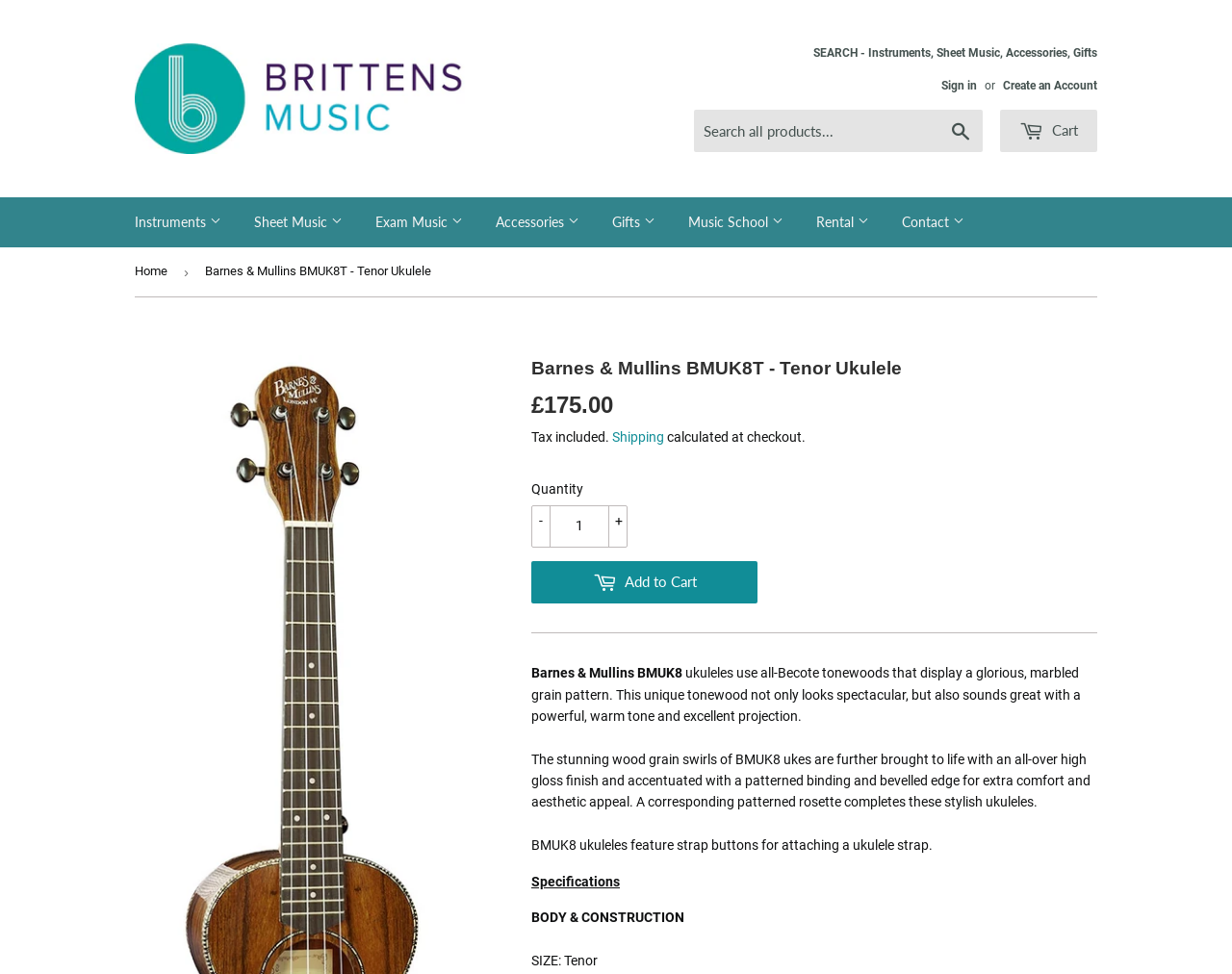Can you show the bounding box coordinates of the region to click on to complete the task described in the instruction: "Go to Ukulele page"?

[0.286, 0.381, 0.391, 0.422]